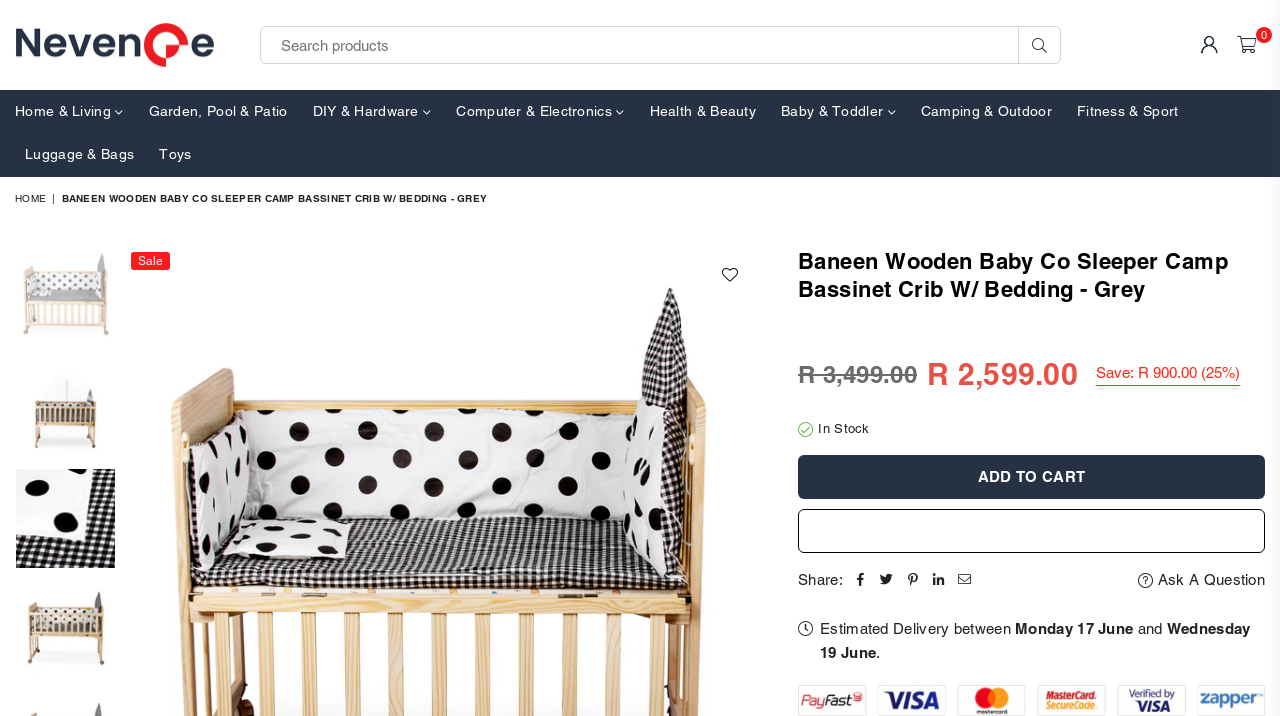Please find the bounding box coordinates of the section that needs to be clicked to achieve this instruction: "Click on Home & Living".

[0.012, 0.126, 0.104, 0.186]